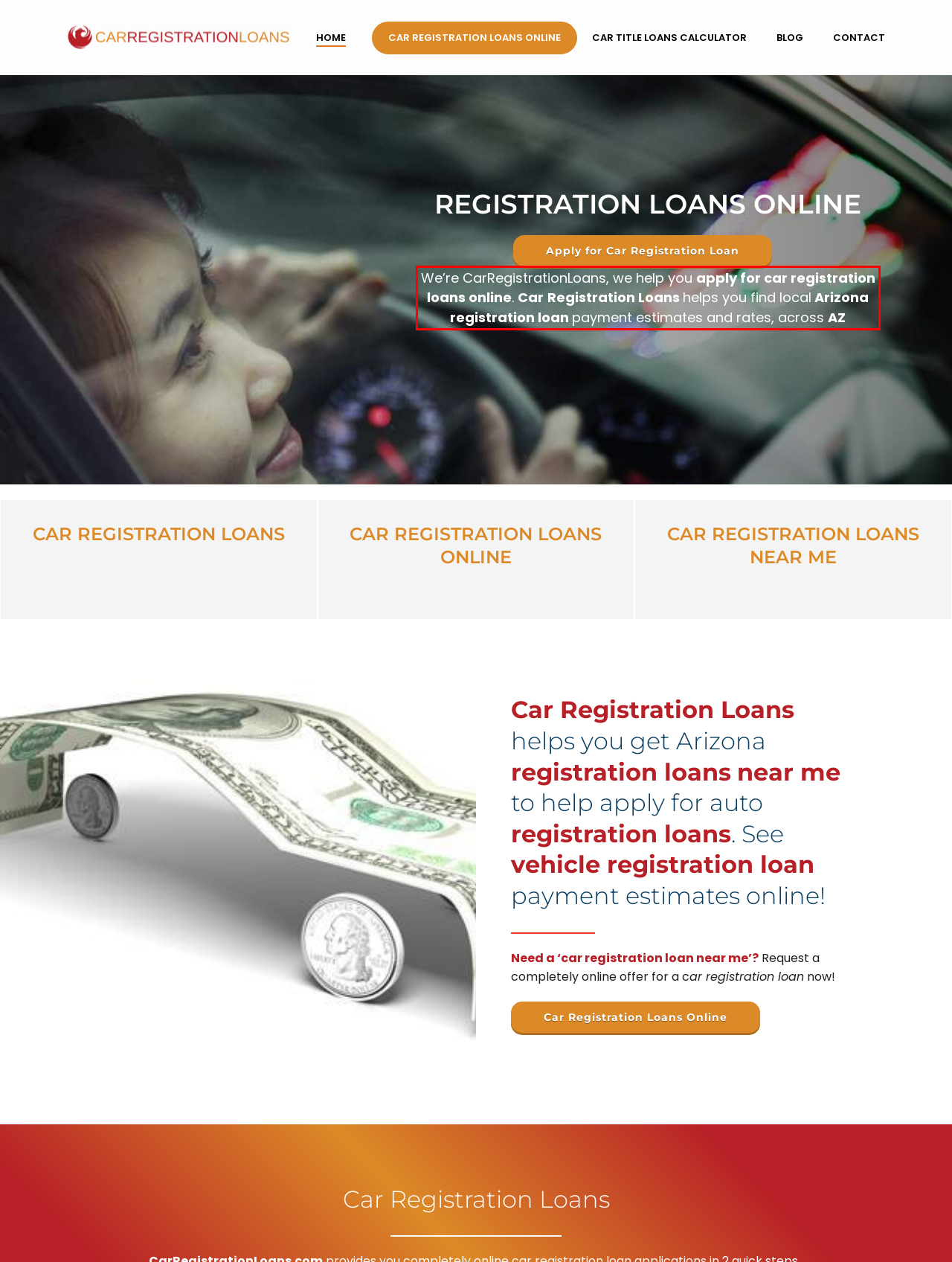Please take the screenshot of the webpage, find the red bounding box, and generate the text content that is within this red bounding box.

We’re CarRegistrationLoans, we help you apply for car registration loans online. Car Registration Loans helps you find local Arizona registration loan payment estimates and rates, across AZ